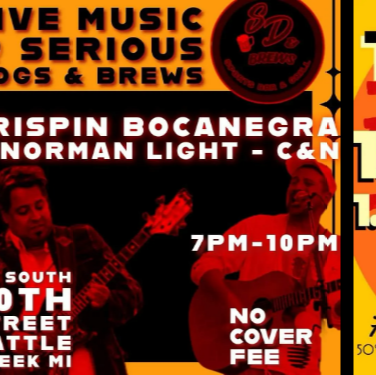Could you please study the image and provide a detailed answer to the question:
What type of atmosphere can be expected at the event?

The caption describes the event as having an 'unforgettable atmosphere', which suggests that the event will be lively and memorable, with a great vibe for music lovers and foodies alike.